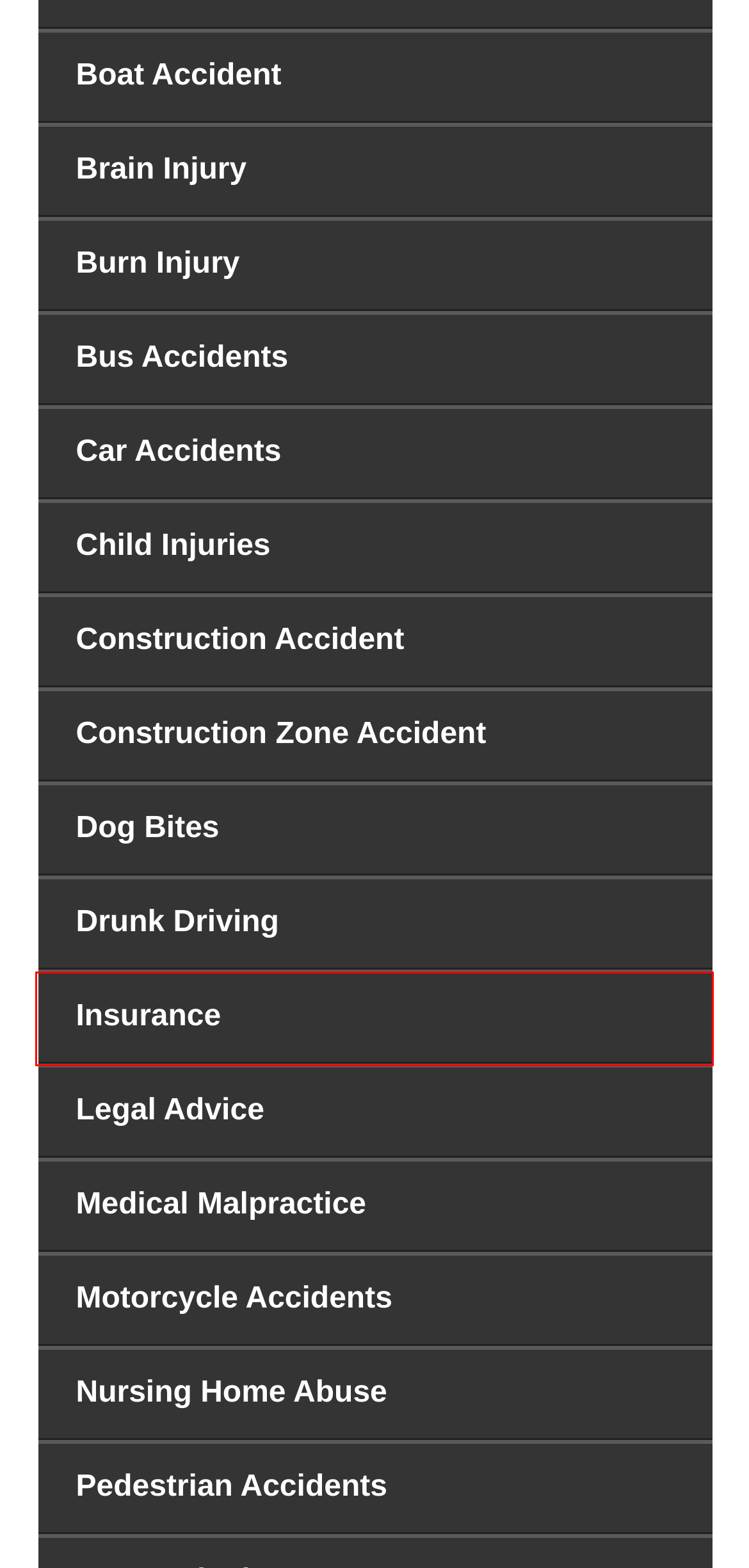You are given a screenshot of a webpage within which there is a red rectangle bounding box. Please choose the best webpage description that matches the new webpage after clicking the selected element in the bounding box. Here are the options:
A. Construction Zone Accident Archives | Parker & McConkie
B. Drunk Driving Archives | Parker & McConkie
C. Car Accidents Archives | Parker & McConkie
D. Insurance Archives | Parker & McConkie
E. Construction Accident Archives | Parker & McConkie
F. Nursing Home Abuse Archives | Parker & McConkie
G. Legal Advice Archives | Parker & McConkie
H. Pedestrian Accidents Archives | Parker & McConkie

D